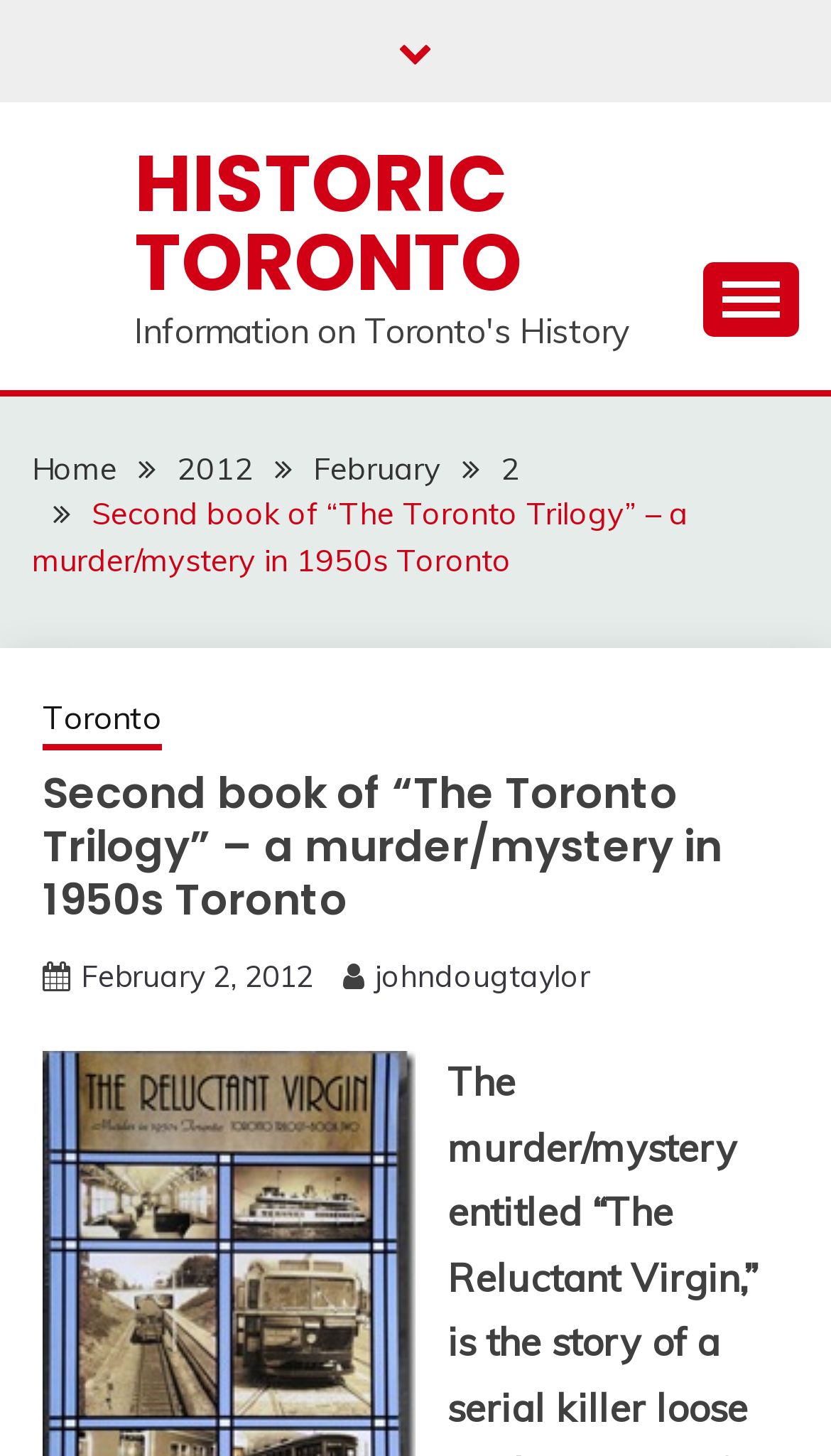What is the name of the trilogy mentioned on the webpage?
Using the image, elaborate on the answer with as much detail as possible.

By analyzing the webpage content, specifically the heading 'Second book of “The Toronto Trilogy” – a murder/mystery in 1950s Toronto', we can infer that the name of the trilogy is 'The Toronto Trilogy'.